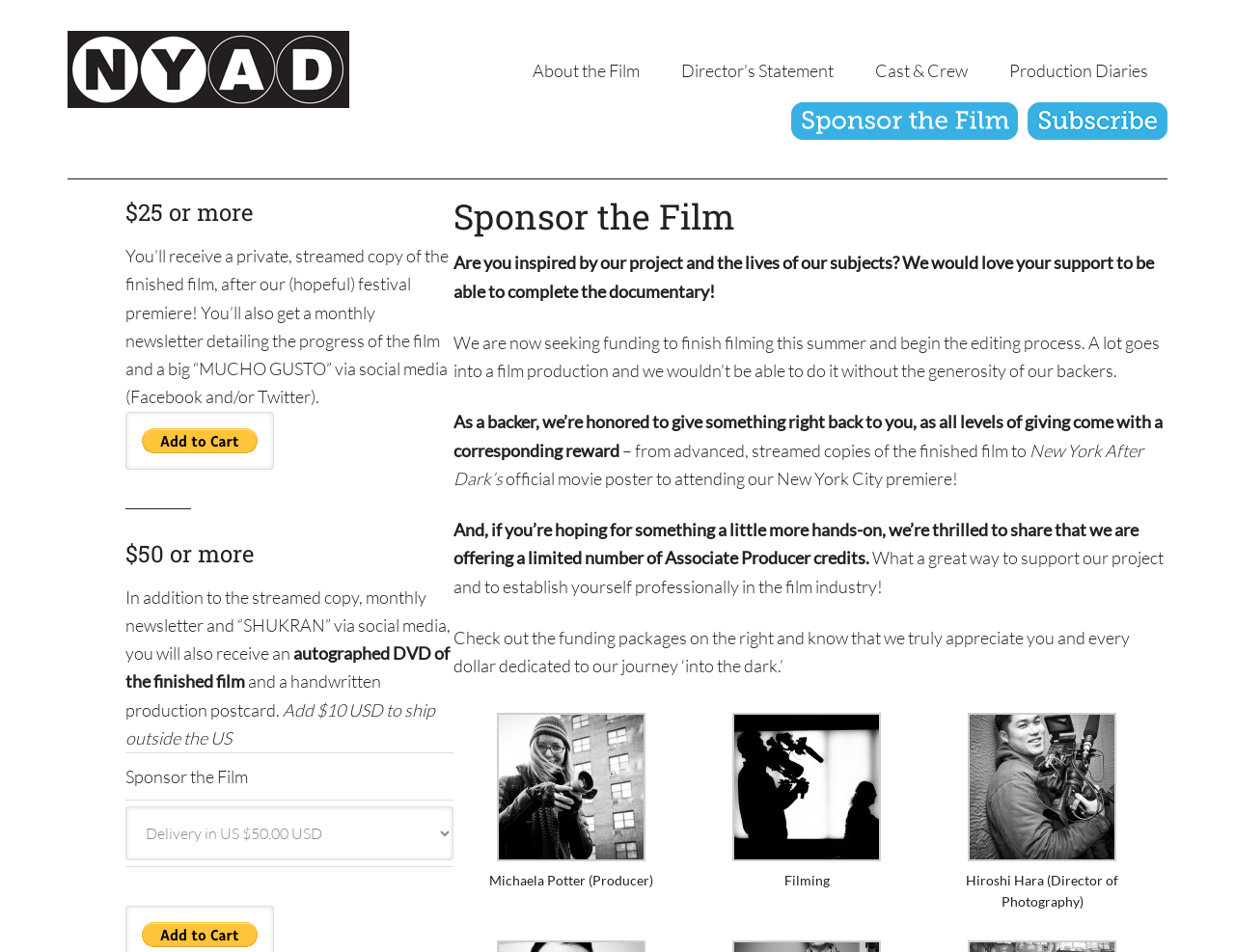Answer the following in one word or a short phrase: 
What is the minimum amount to receive a private streamed copy of the film?

$25